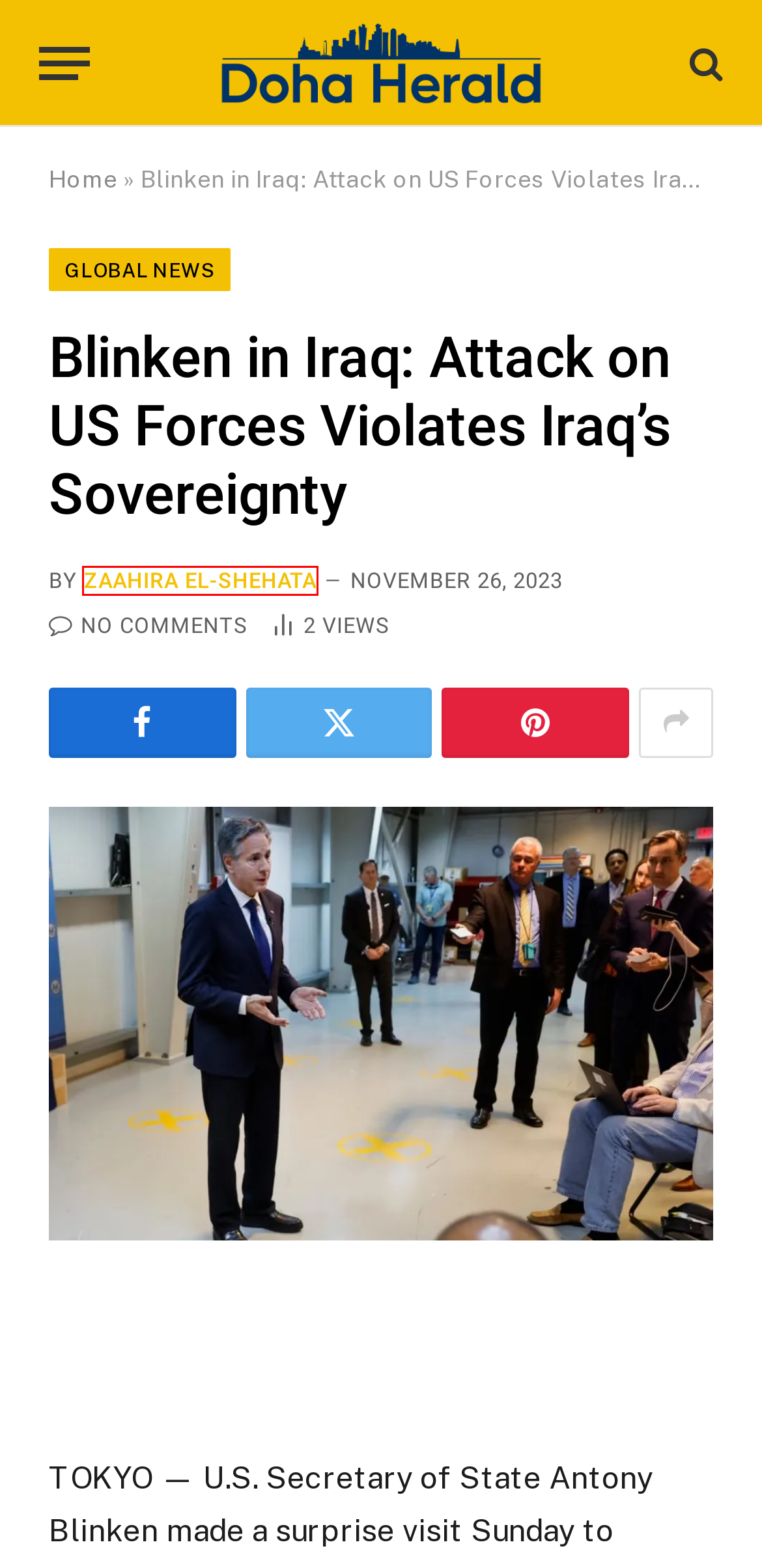You have a screenshot of a webpage with a red bounding box around a UI element. Determine which webpage description best matches the new webpage that results from clicking the element in the bounding box. Here are the candidates:
A. Global News Archives - Doha Herald
B. Doha Herald - Qatar - Latest News and Updates
C. Russian loss of life, who cares? - Doha Herald
D. Privacy Policy - Doha Herald
E. Rushdi al-Pashia, Author at Doha Herald
F. Zaahira el-Shehata, Author at Doha Herald
G. News Archives - Doha Herald
H. Antony Blinken Archives - Doha Herald

F